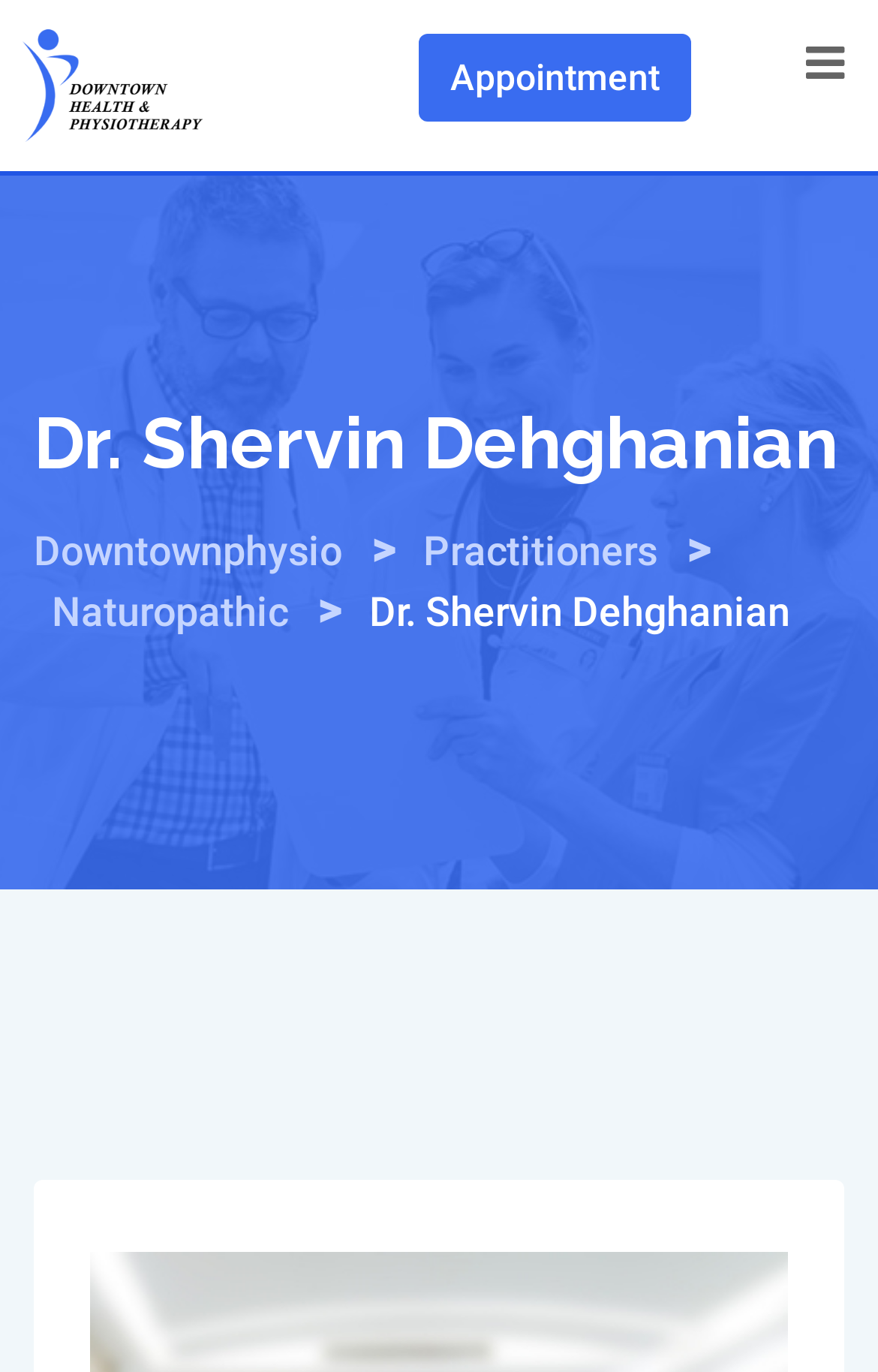Identify and provide the bounding box coordinates of the UI element described: "Downtownphysio". The coordinates should be formatted as [left, top, right, bottom], with each number being a float between 0 and 1.

[0.038, 0.384, 0.39, 0.419]